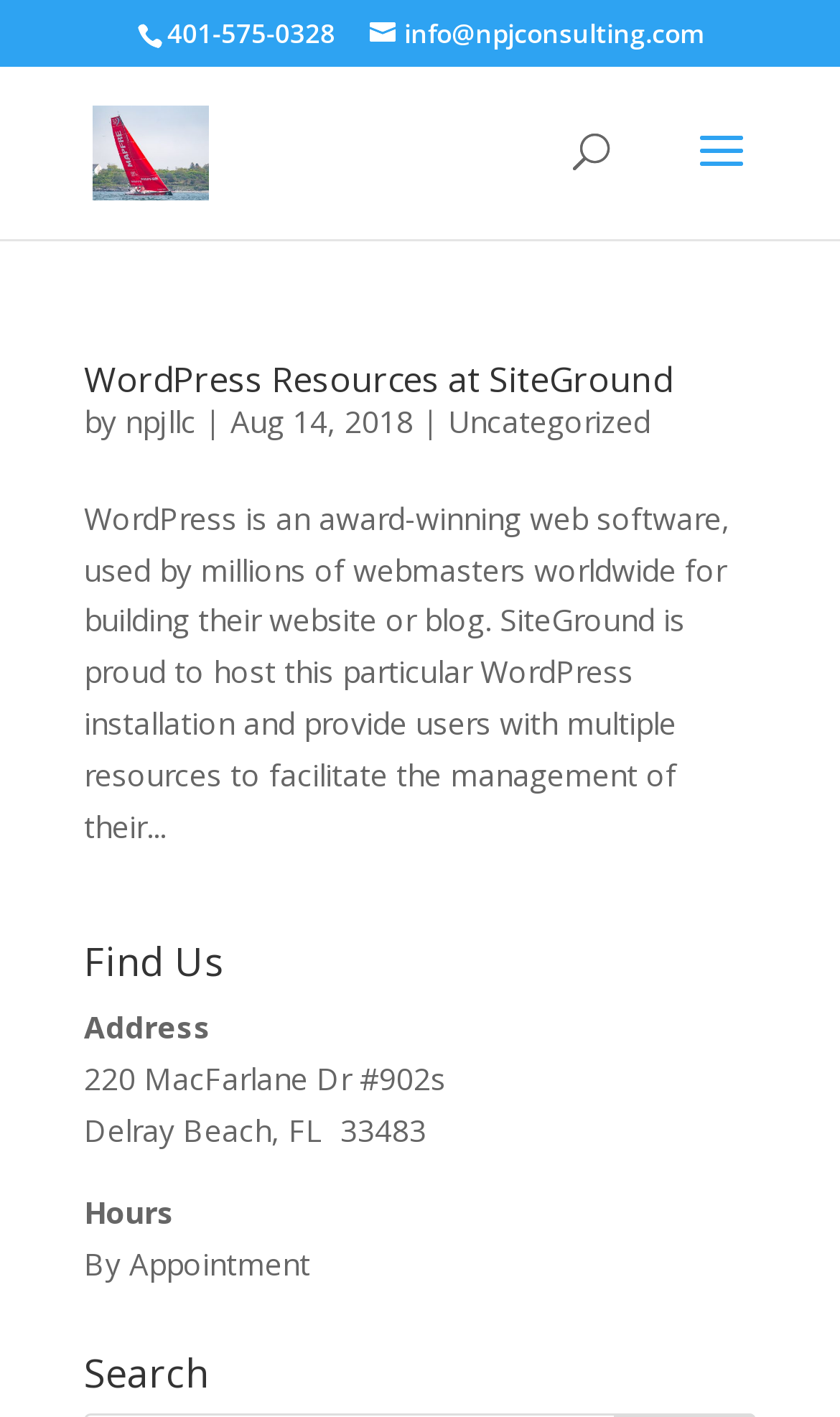Based on the element description npjllc, identify the bounding box of the UI element in the given webpage screenshot. The coordinates should be in the format (top-left x, top-left y, bottom-right x, bottom-right y) and must be between 0 and 1.

[0.149, 0.283, 0.233, 0.312]